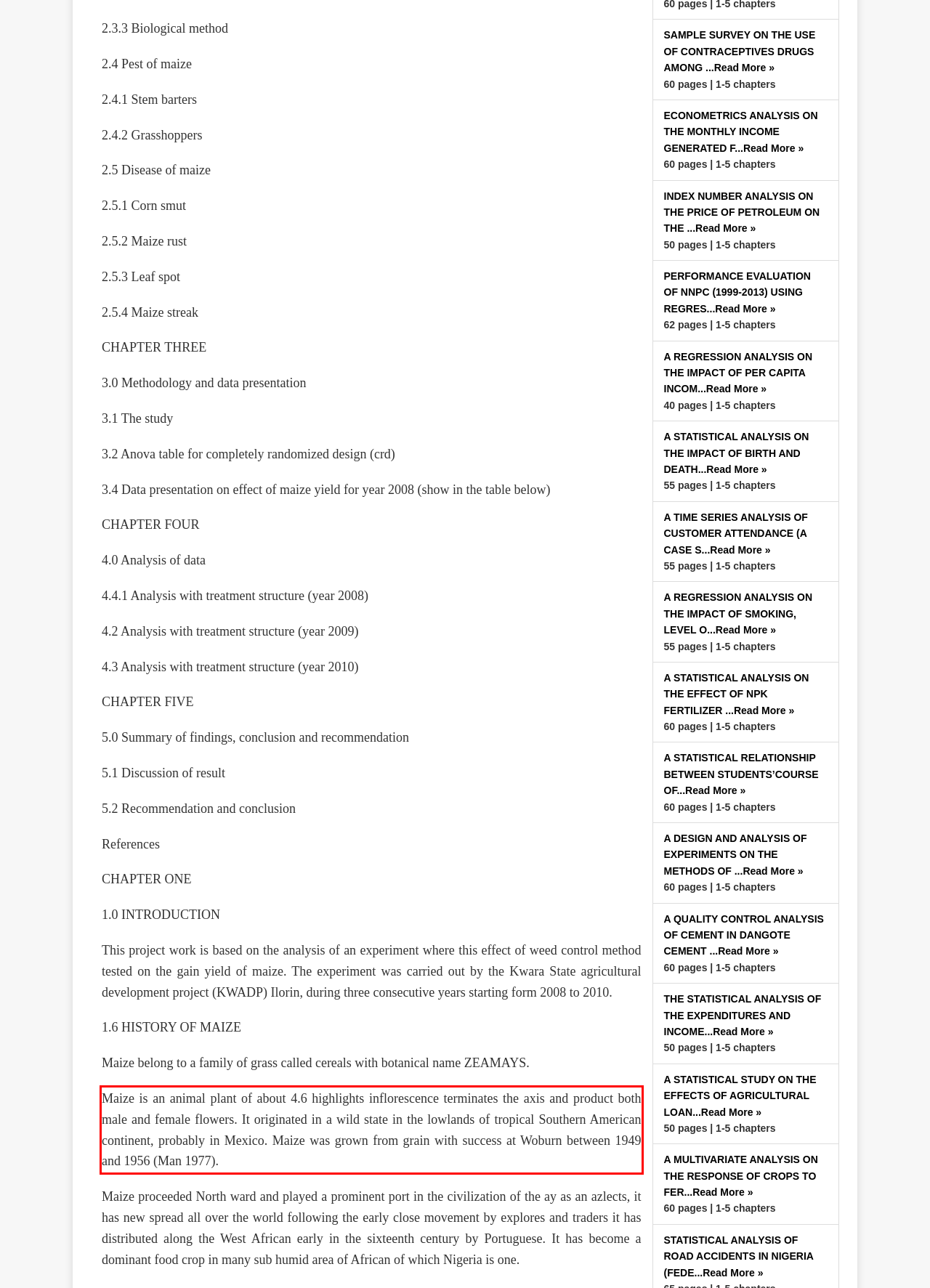Please extract the text content from the UI element enclosed by the red rectangle in the screenshot.

Maize is an animal plant of about 4.6 highlights inflorescence terminates the axis and product both male and female flowers. It originated in a wild state in the lowlands of tropical Southern American continent, probably in Mexico. Maize was grown from grain with success at Woburn between 1949 and 1956 (Man 1977).